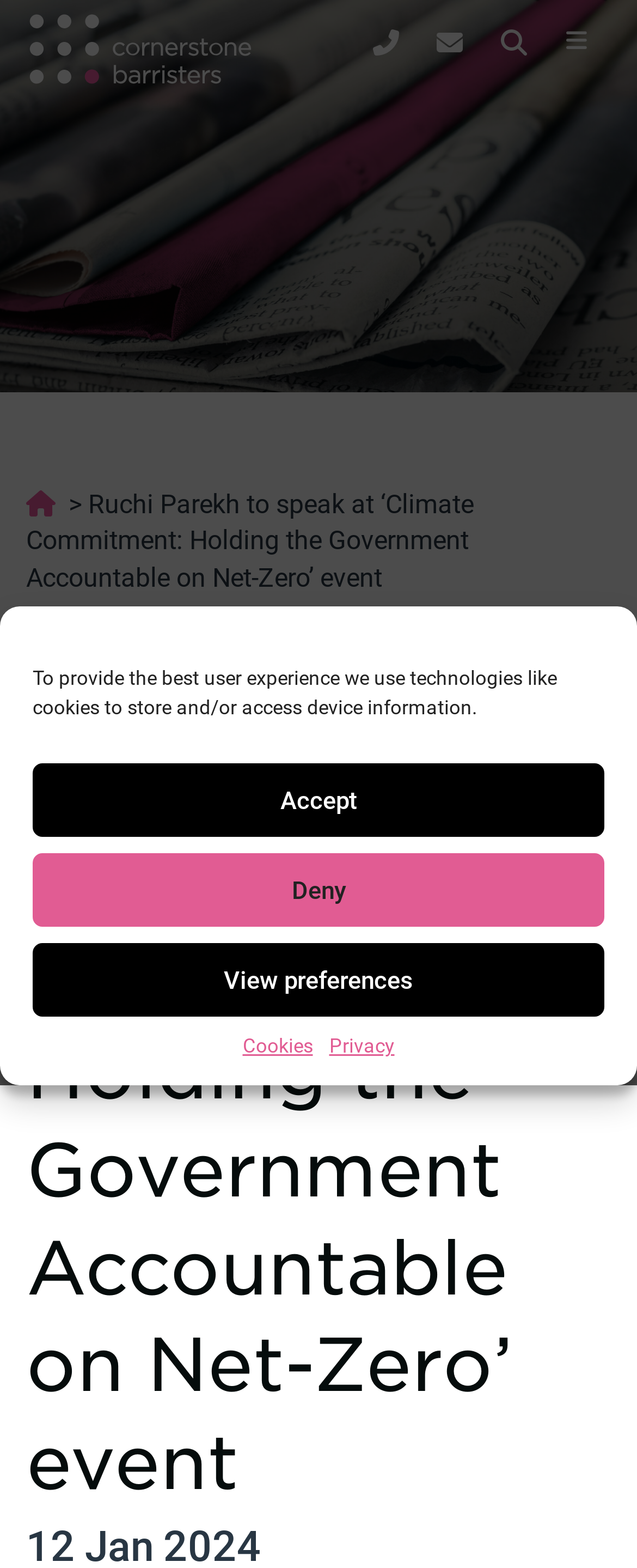Locate the primary headline on the webpage and provide its text.

Ruchi Parekh to speak at ‘Climate Commitment: Holding the Government Accountable on Net-Zero’ event